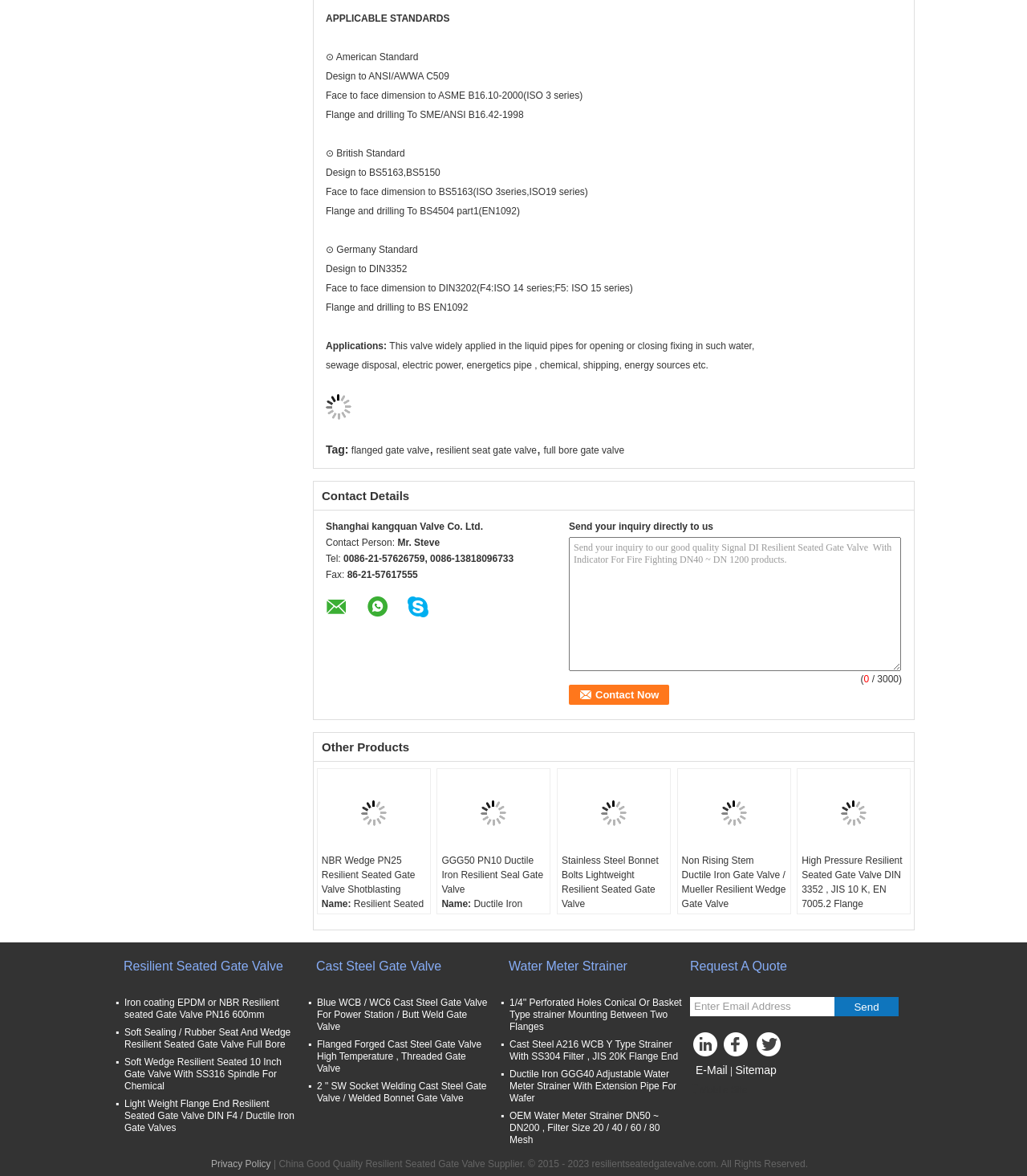Given the webpage screenshot, identify the bounding box of the UI element that matches this description: "Sitemap".

[0.716, 0.904, 0.756, 0.915]